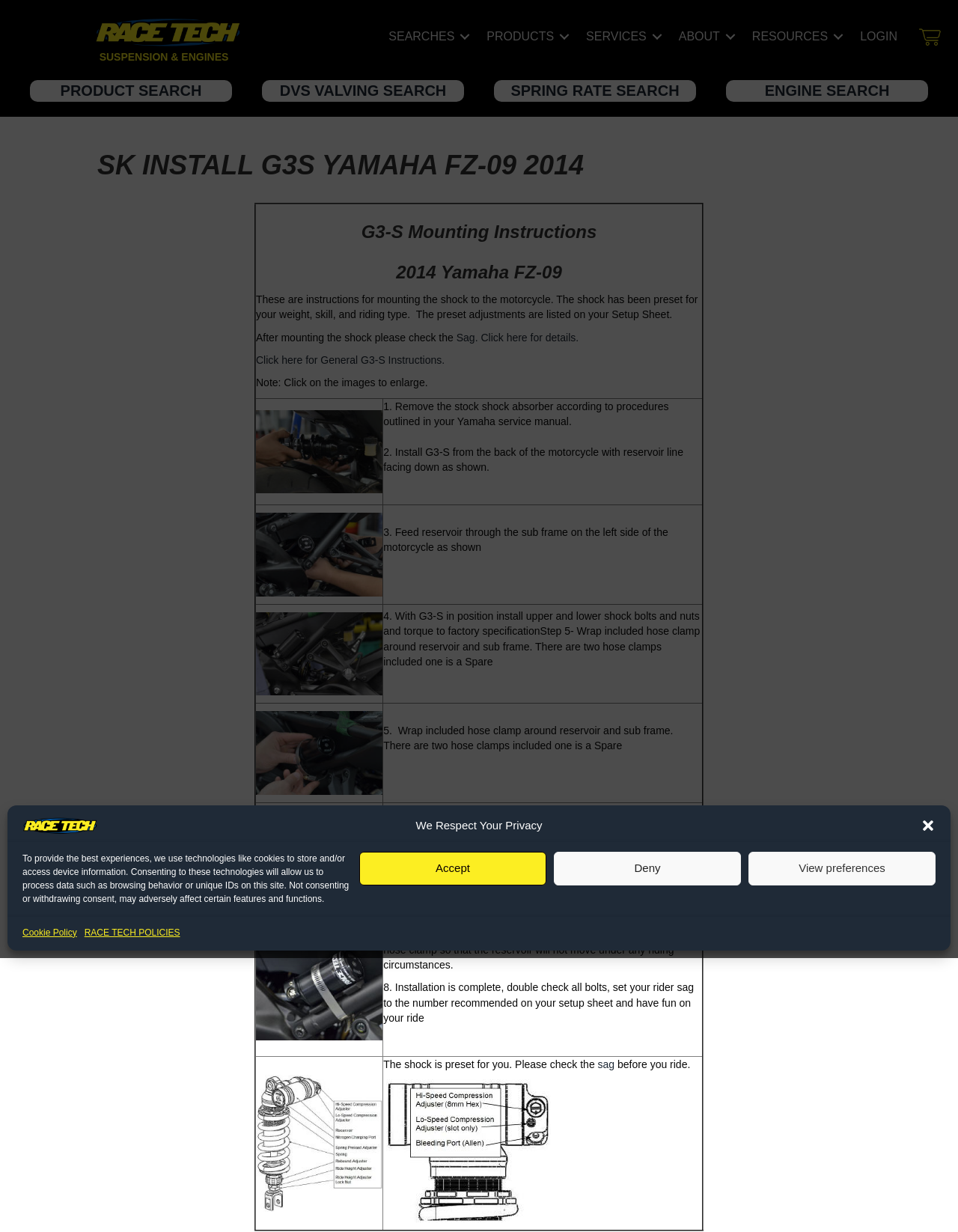Please identify the bounding box coordinates of the area that needs to be clicked to fulfill the following instruction: "Click the 'PRODUCT SEARCH' button."

[0.031, 0.065, 0.242, 0.082]